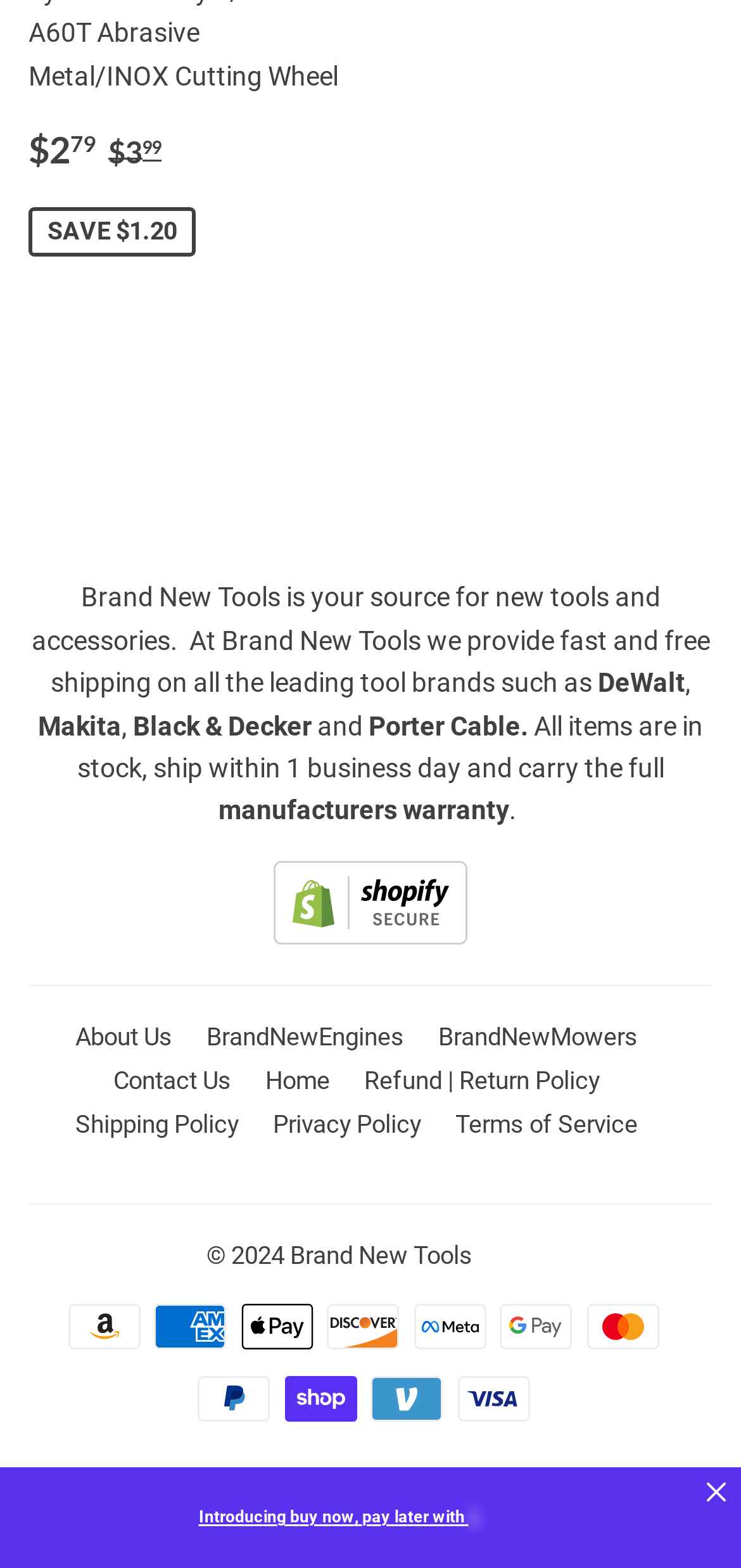What is the warranty offered on the products?
Please provide an in-depth and detailed response to the question.

According to the webpage, all items are in stock, ship within 1 business day, and carry the full manufacturer's warranty, as mentioned in the paragraph describing the website's policies.